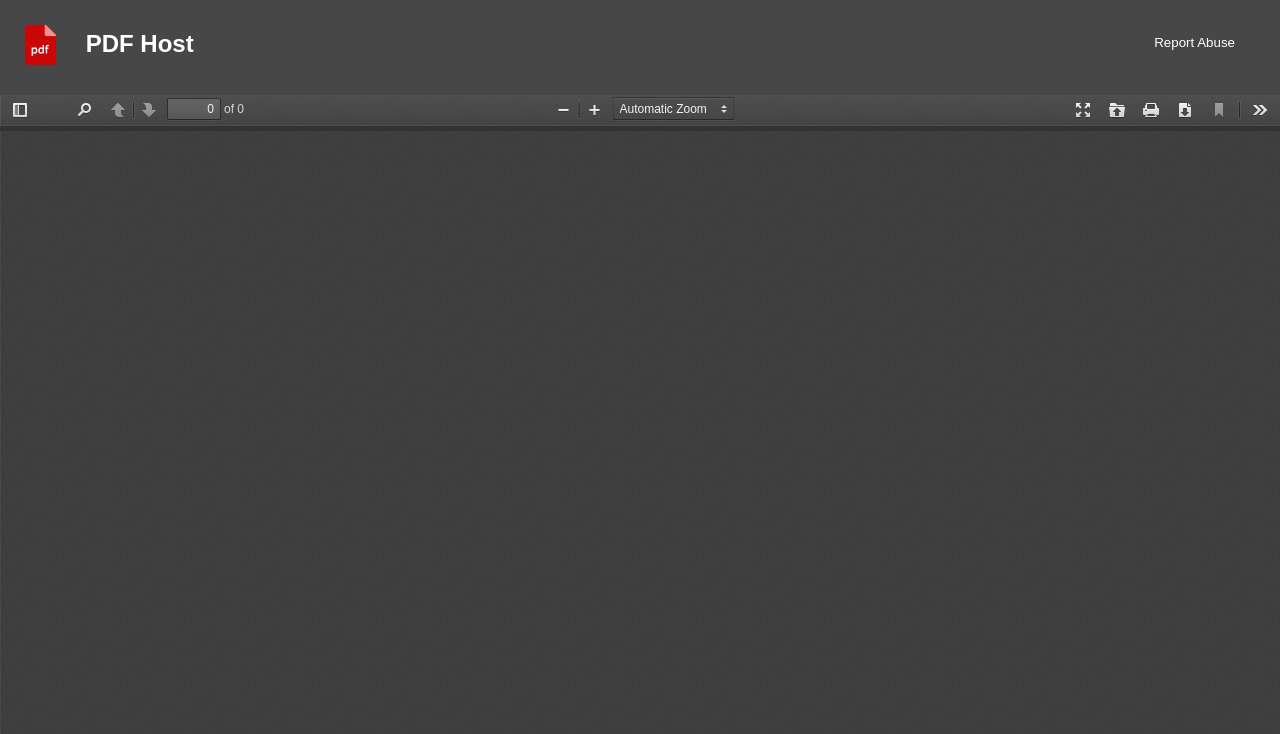What is the current page number?
Look at the image and respond with a one-word or short phrase answer.

1